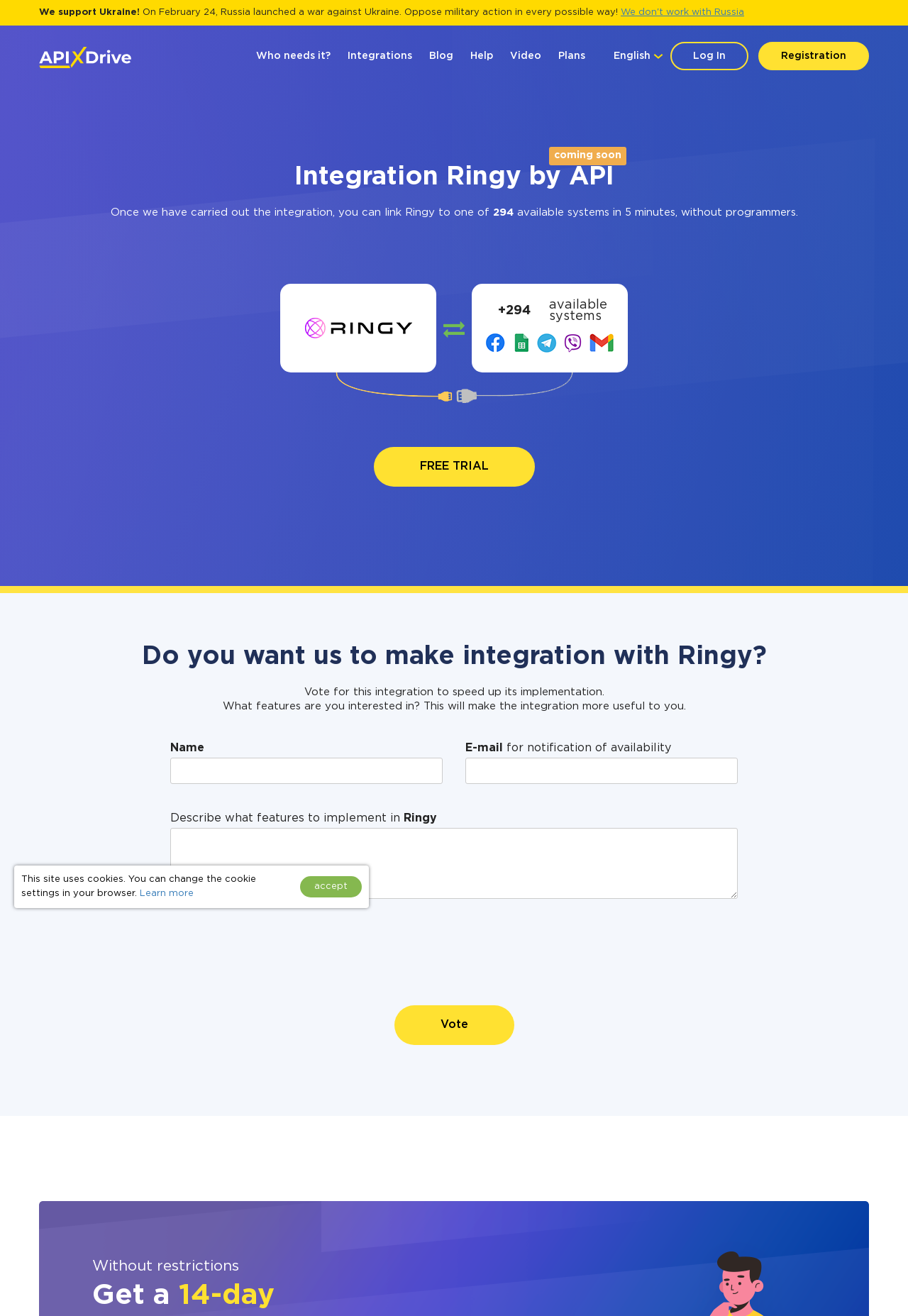What is the call-to-action for users who want to integrate Ringy?
Please answer using one word or phrase, based on the screenshot.

Vote